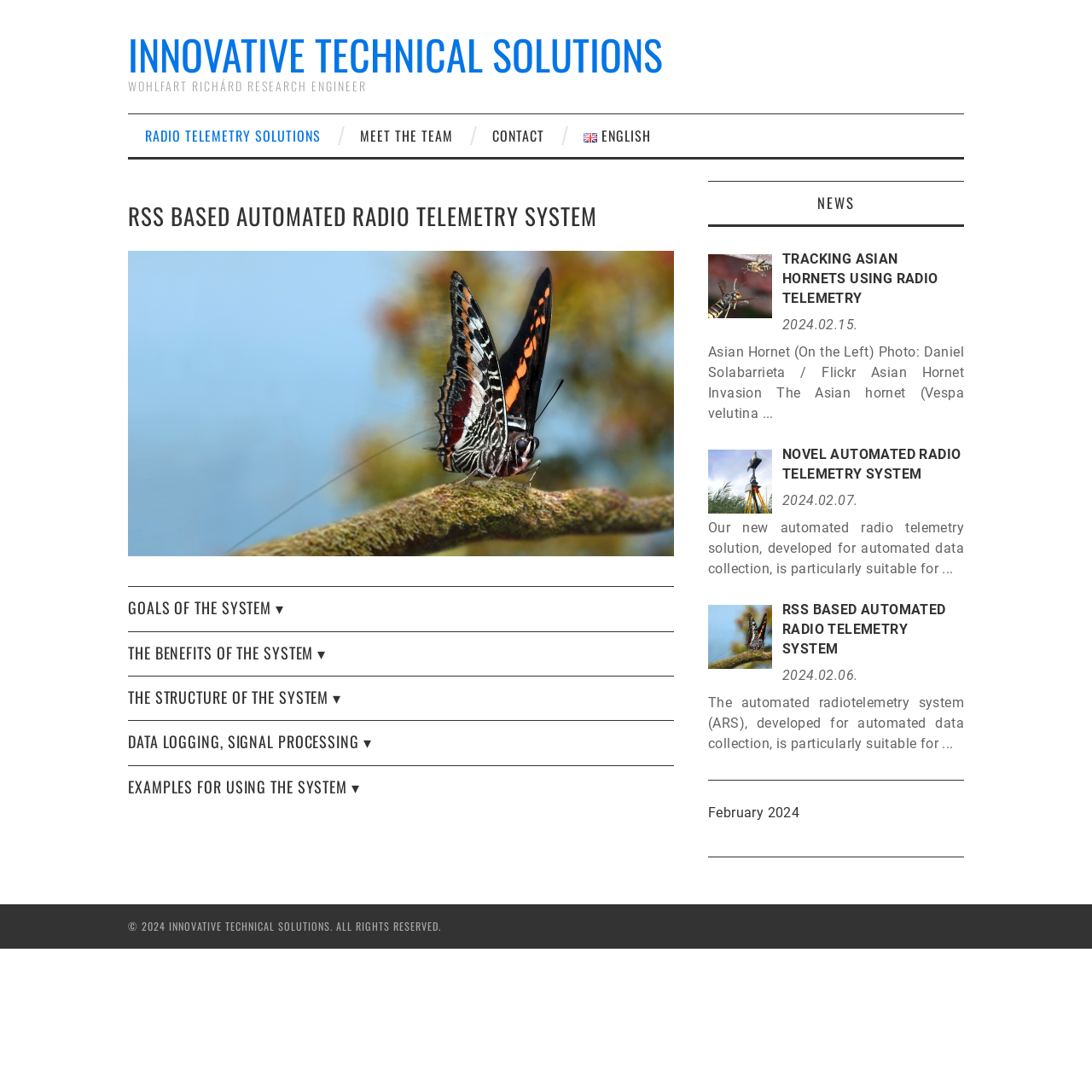Could you determine the bounding box coordinates of the clickable element to complete the instruction: "Contact Innovative Technical Solutions"? Provide the coordinates as four float numbers between 0 and 1, i.e., [left, top, right, bottom].

[0.435, 0.105, 0.514, 0.144]